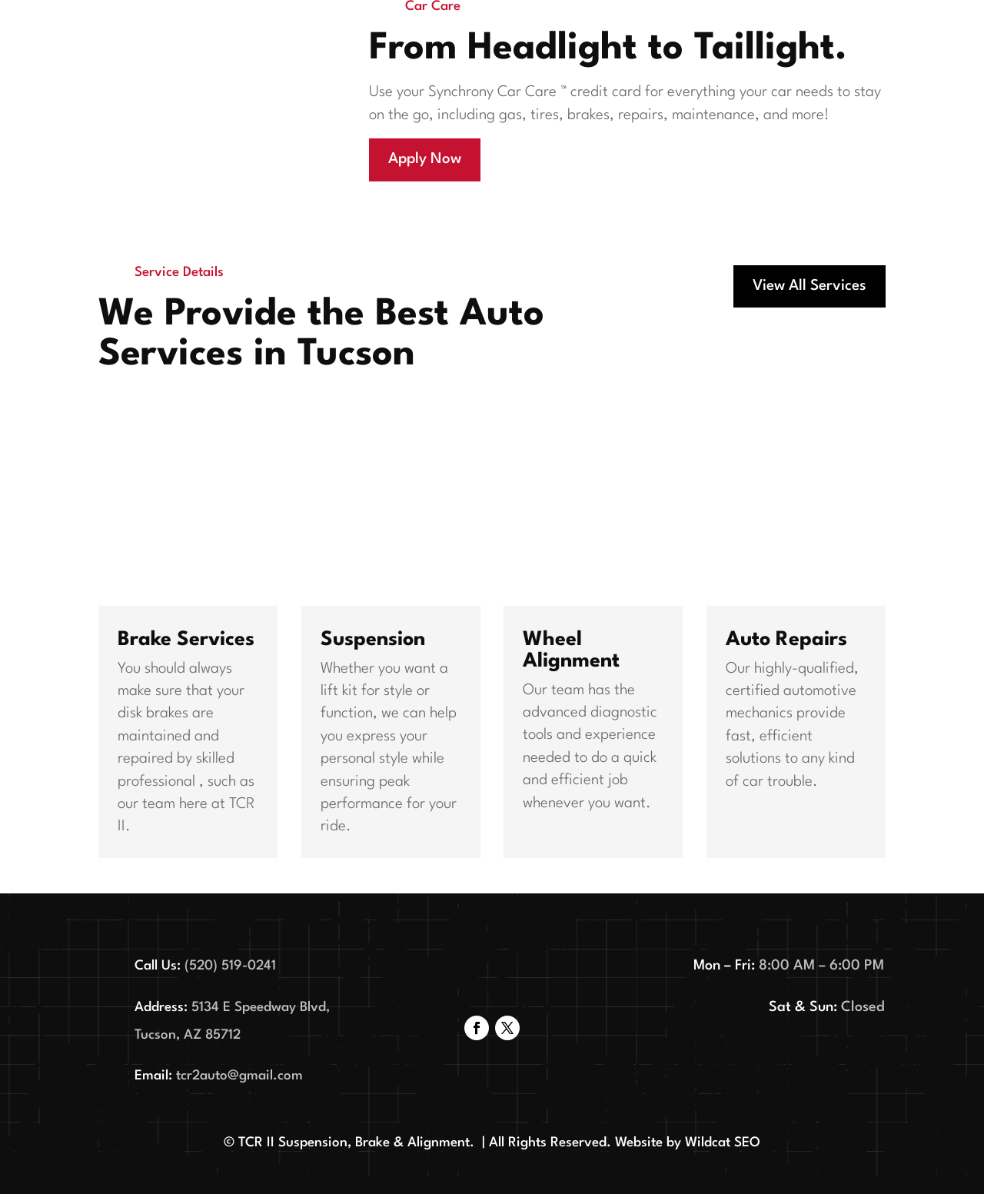Provide the bounding box coordinates of the HTML element described by the text: "View All Services". The coordinates should be in the format [left, top, right, bottom] with values between 0 and 1.

[0.745, 0.22, 0.9, 0.256]